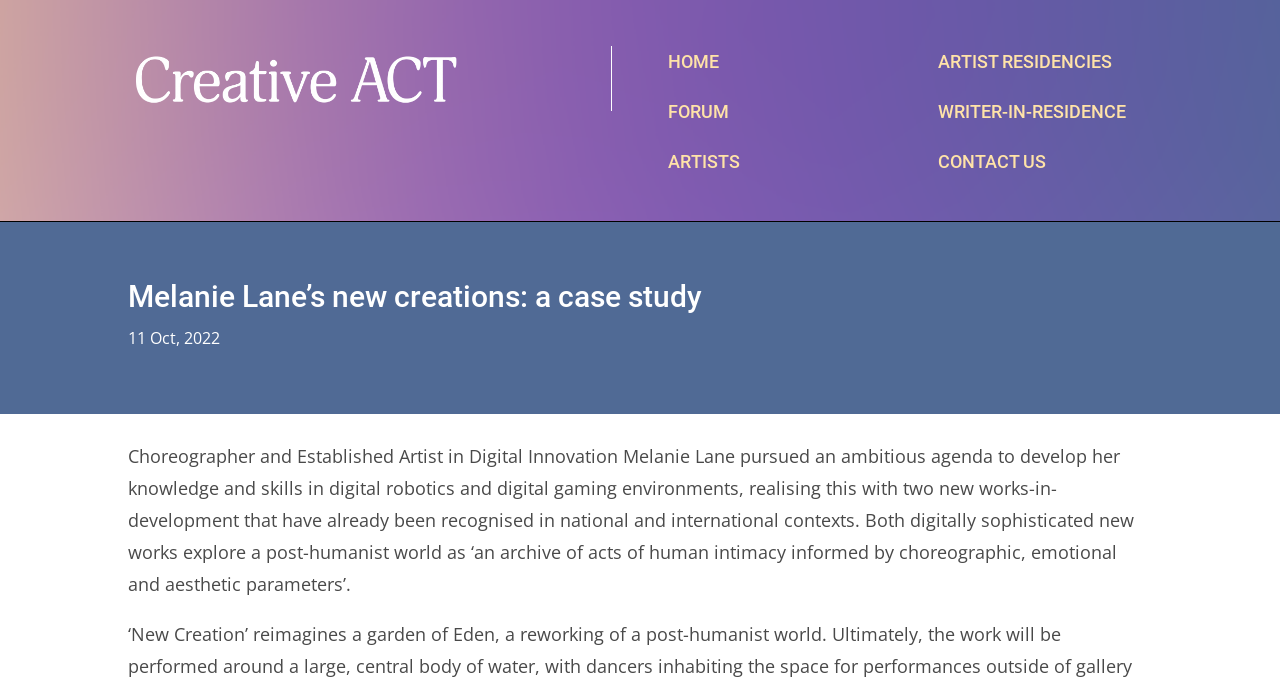Produce a meticulous description of the webpage.

The webpage is about Melanie Lane's new creations, a case study, and is part of the Creative ACT platform. At the top left corner, there is the Creative ACT logo. Above the main content, there is a navigation menu with six links: HOME, FORUM, ARTISTS, ARTIST RESIDENCIES, WRITER-IN-RESIDENCE, and CONTACT US, arranged in two rows. The first three links are positioned on the left side, while the last three links are on the right side.

The main content starts with a heading that repeats the title "Melanie Lane's new creations: a case study". Below the heading, there is a date "11 Oct, 2022". The main text describes Melanie Lane's ambitious project to develop her knowledge and skills in digital robotics and digital gaming environments, resulting in two new works-in-development that have gained recognition nationally and internationally. The text explains that these works explore a post-humanist world, focusing on human intimacy informed by choreographic, emotional, and aesthetic parameters.